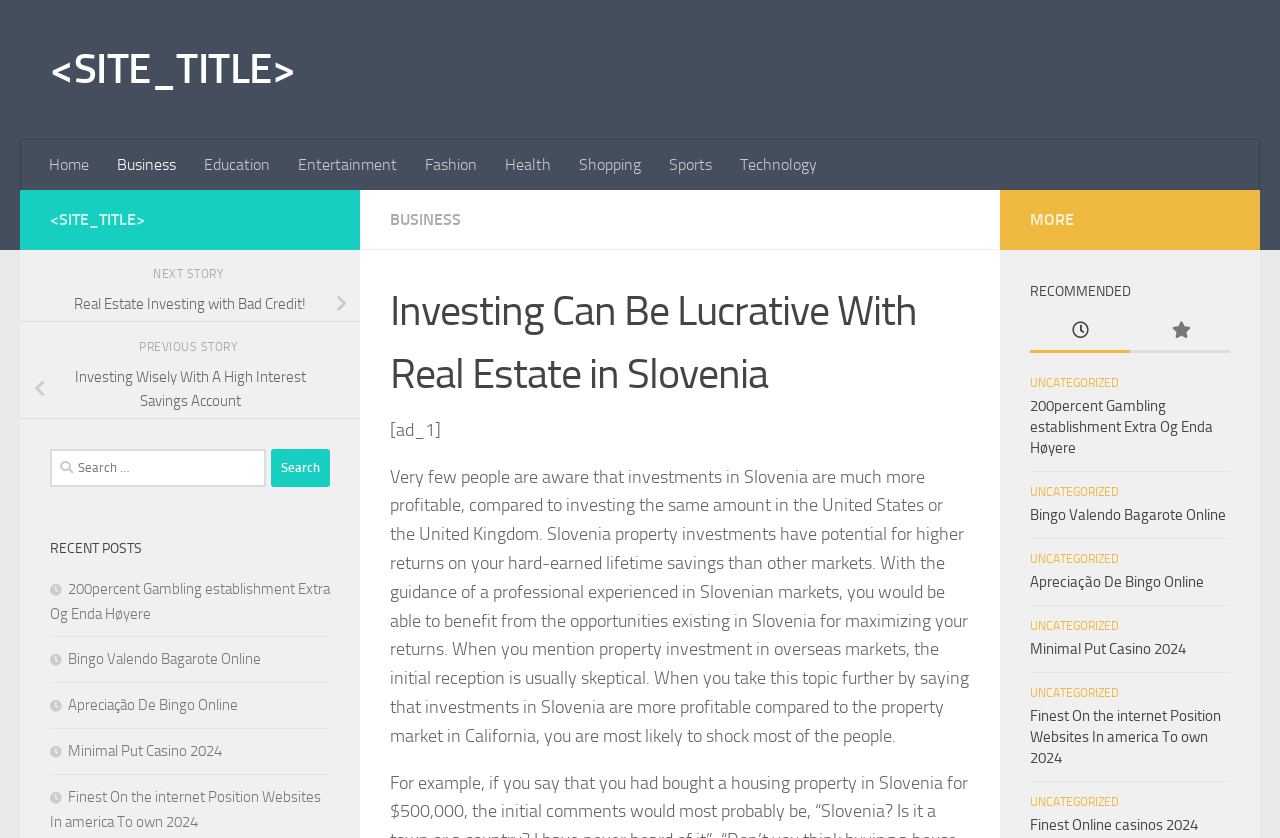Determine the bounding box coordinates of the clickable element to achieve the following action: 'Go to 'Business''. Provide the coordinates as four float values between 0 and 1, formatted as [left, top, right, bottom].

[0.08, 0.167, 0.148, 0.227]